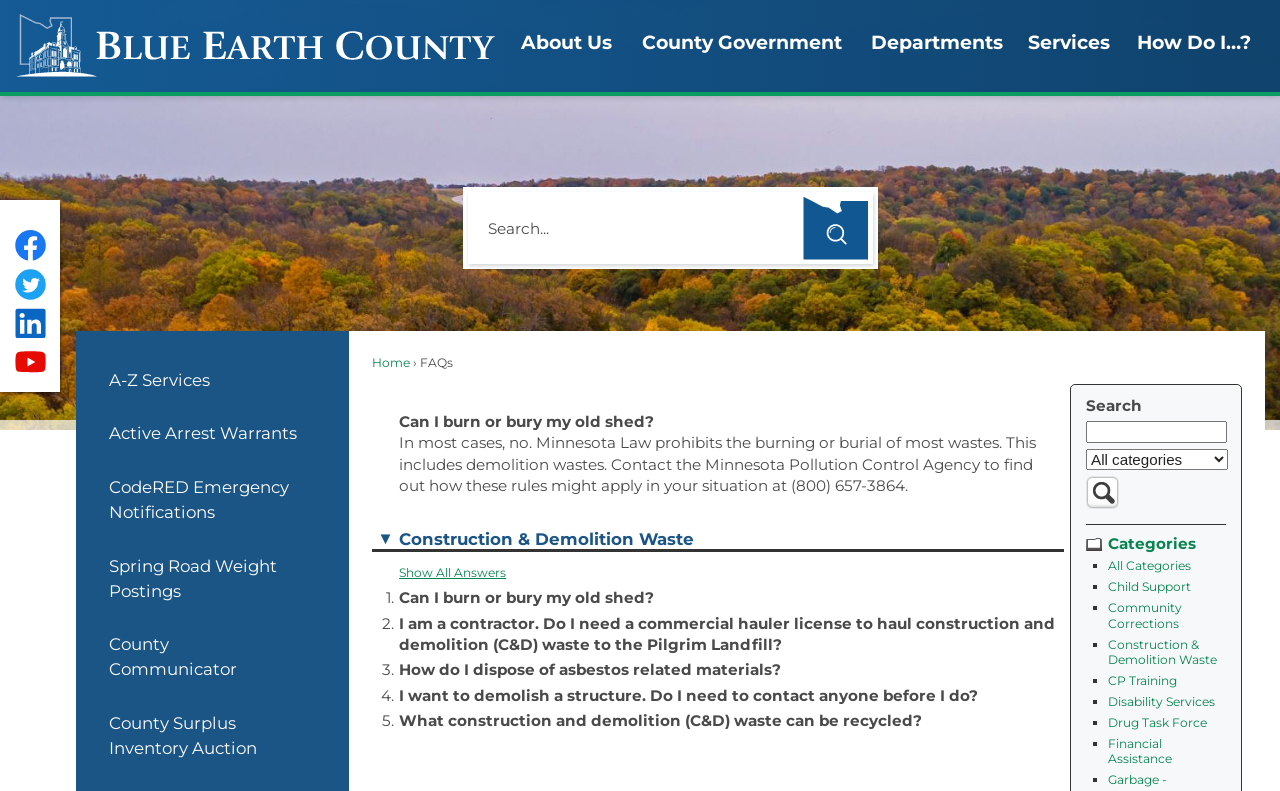Specify the bounding box coordinates of the area that needs to be clicked to achieve the following instruction: "Check Facebook page".

[0.011, 0.291, 0.036, 0.33]